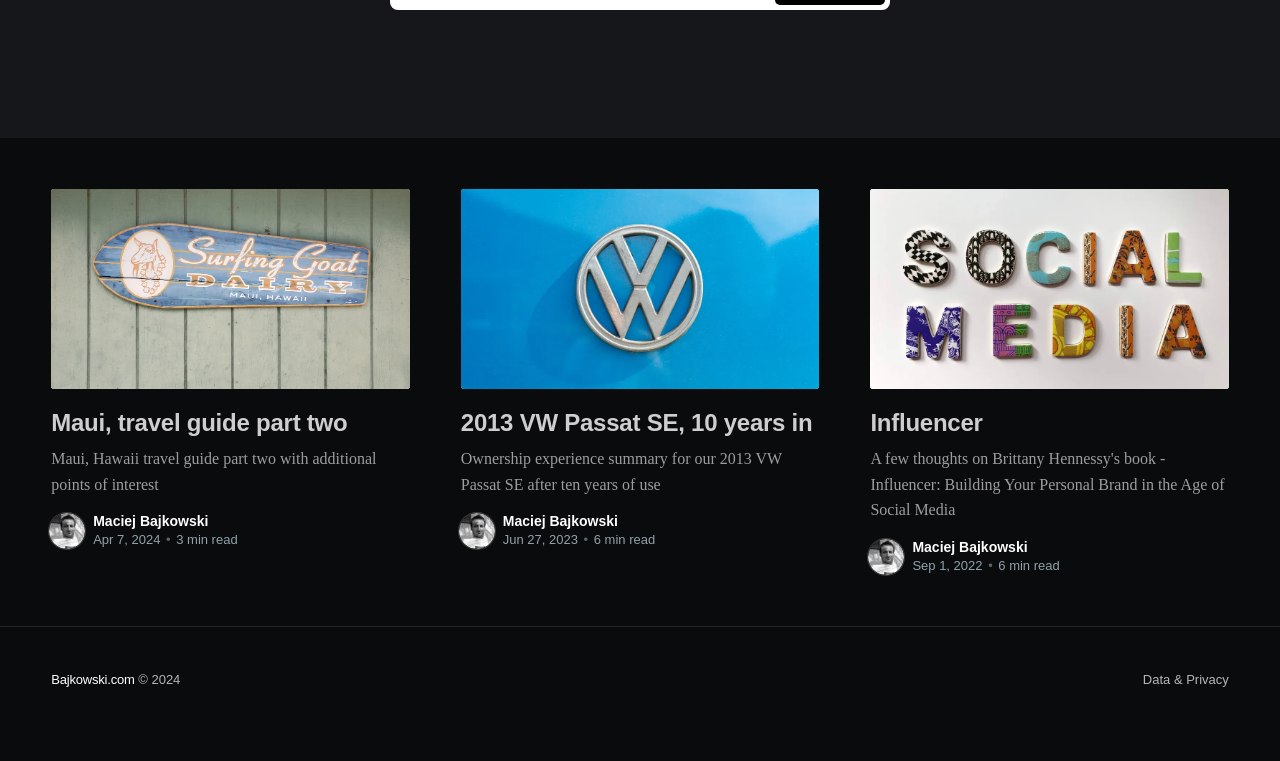What is the date of the second article?
Please give a detailed and elaborate explanation in response to the question.

I determined the date of the second article by examining the time element with the text 'Jun 27, 2023' inside the footer of the second article element.